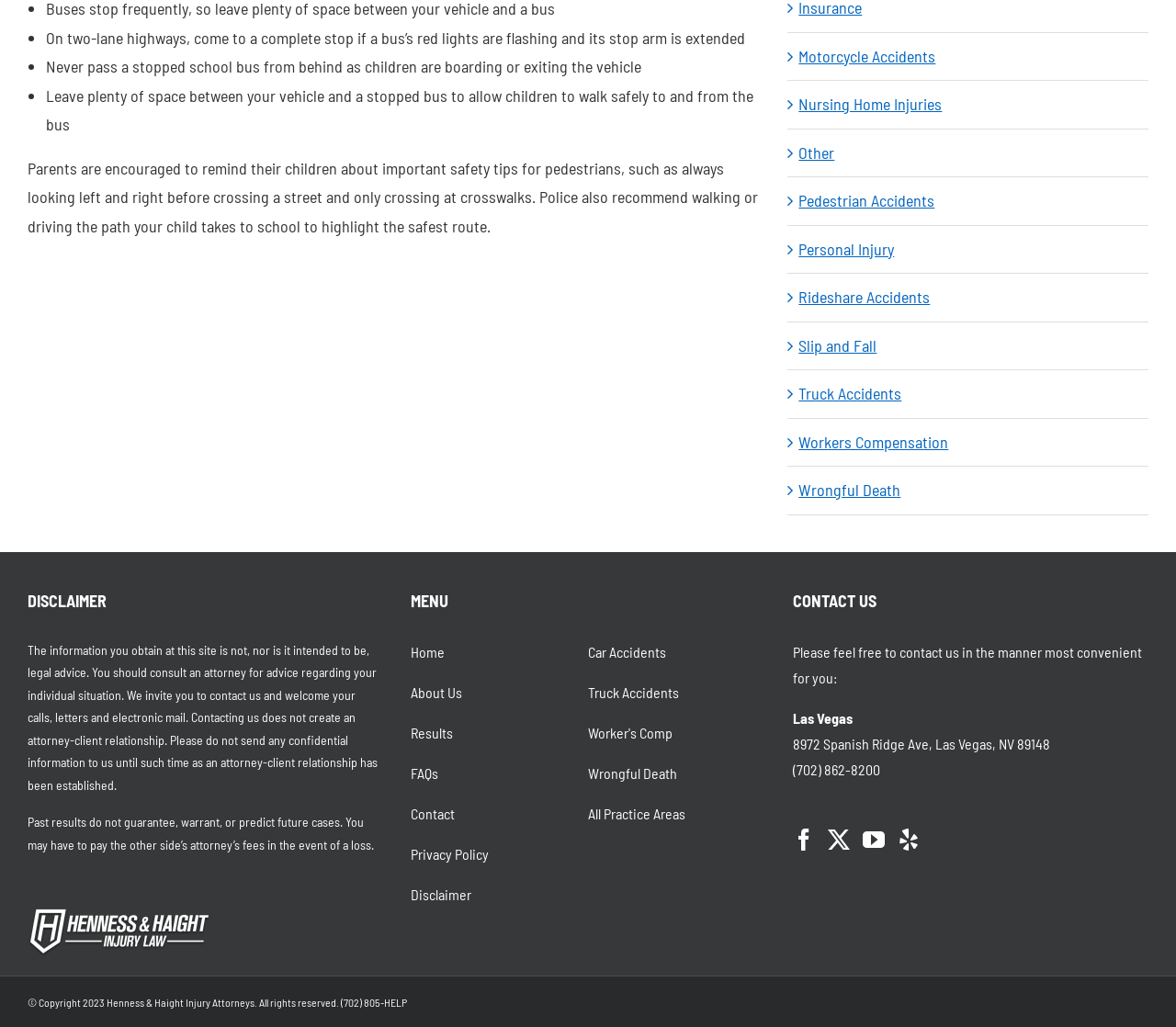Use a single word or phrase to answer the question:
How can visitors contact the law firm?

By phone, email, or mail